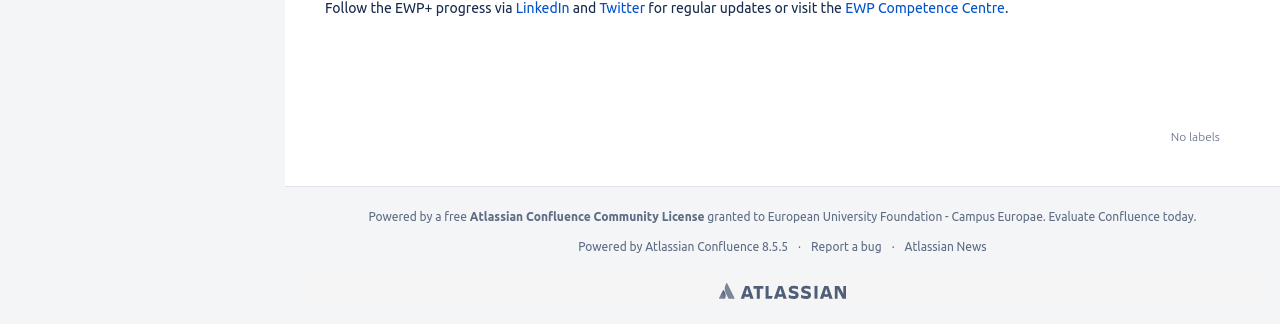What is the name of the license granted to European University Foundation?
Using the details from the image, give an elaborate explanation to answer the question.

The webpage mentions that a free Atlassian Confluence Community License was granted to European University Foundation - Campus Europae, as indicated by the StaticText elements with bounding box coordinates [0.367, 0.649, 0.55, 0.689] and [0.55, 0.649, 0.819, 0.689] respectively.